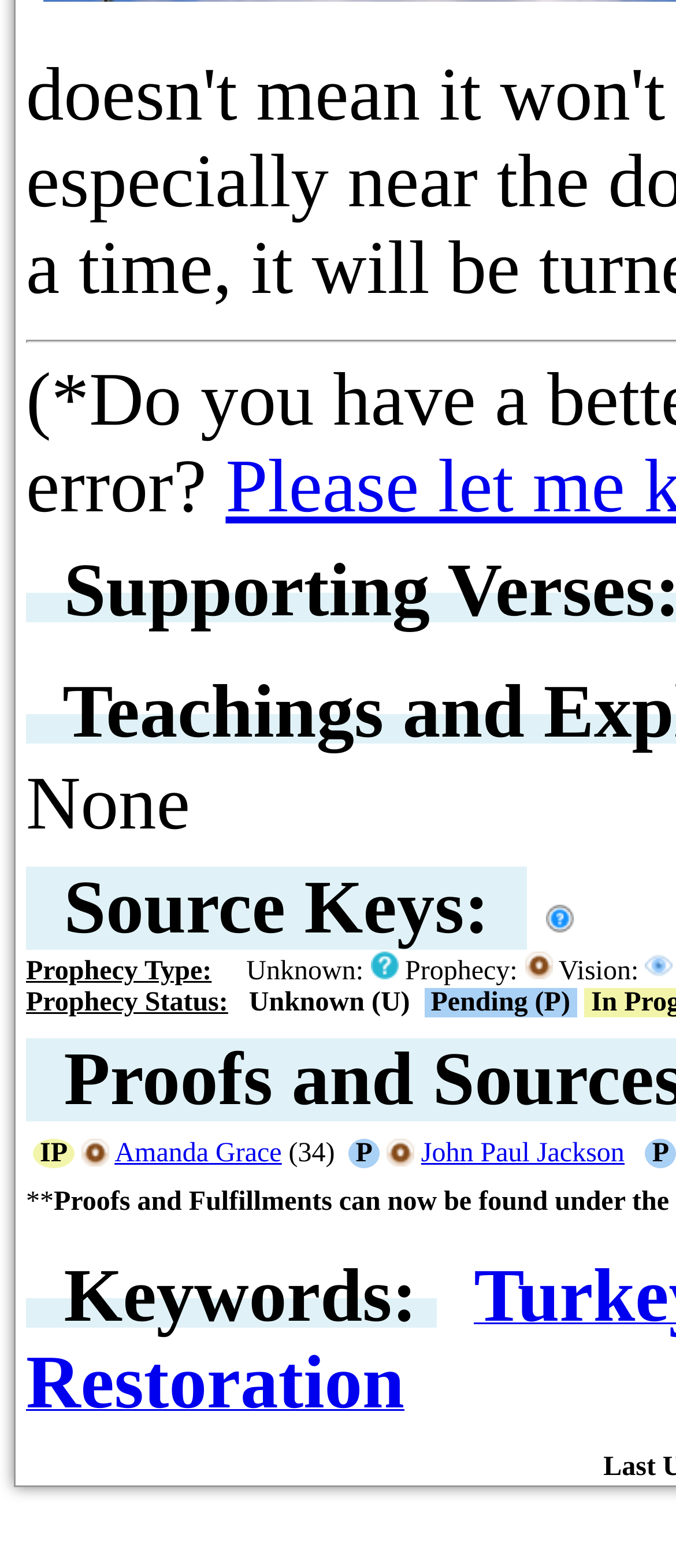Locate the bounding box coordinates for the element described below: "Restoration". The coordinates must be four float values between 0 and 1, formatted as [left, top, right, bottom].

[0.038, 0.883, 0.598, 0.902]